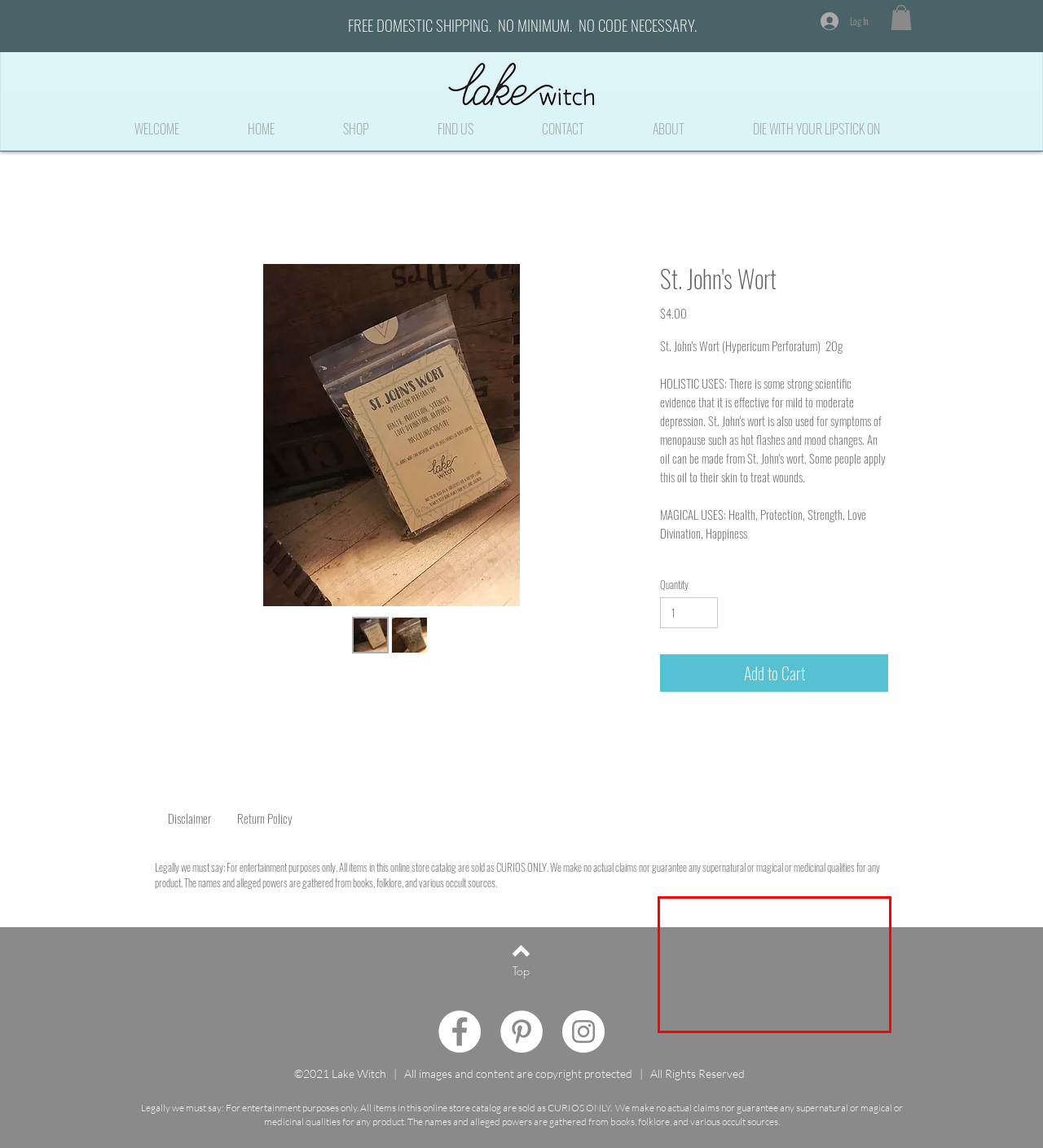You are provided with a screenshot of a webpage featuring a red rectangle bounding box. Extract the text content within this red bounding box using OCR.

Legally we must say: We make no actual claims nor guarantee any supernatural or magical or medicinal qualities for any product. The names and alleged powers are gathered from books, folklore, and various occult sources. Not to be used as a substitute for a doctor's care. Always keep Herbs away from pets and Children.